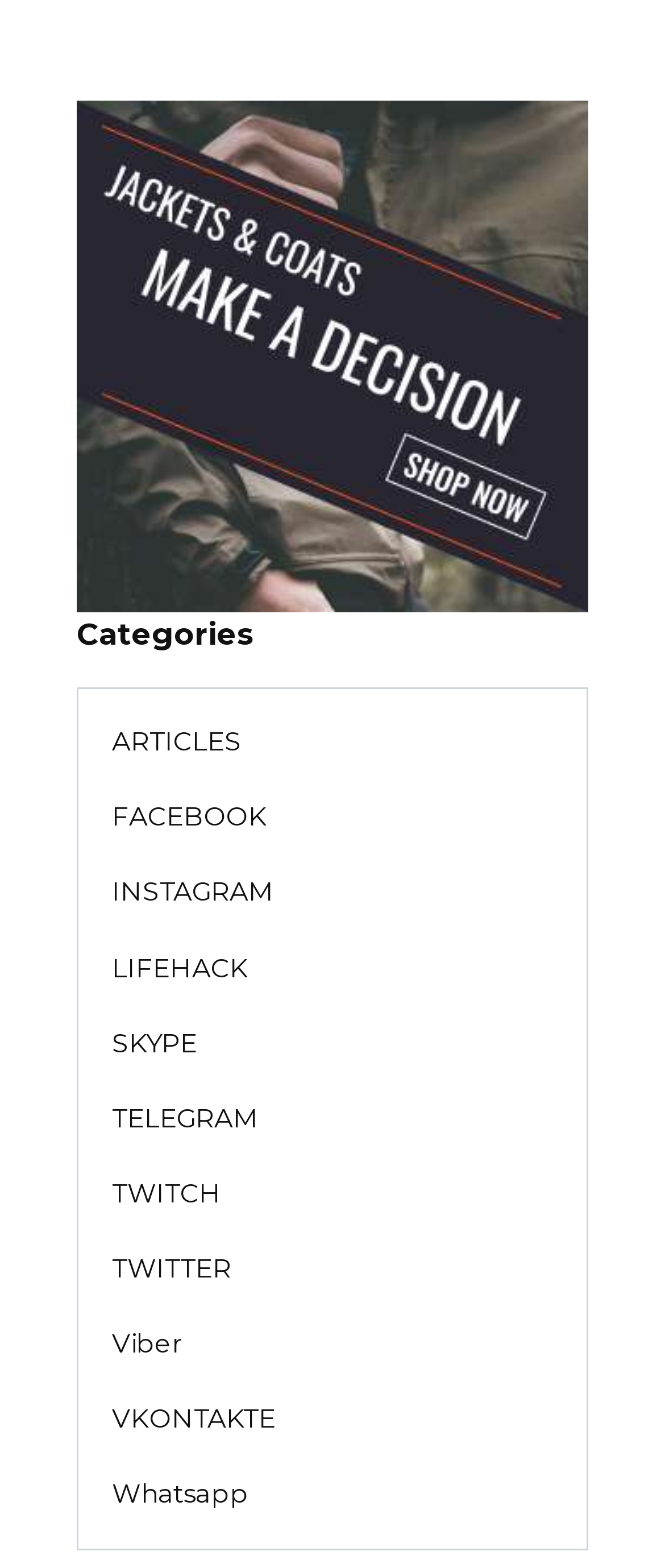Identify the bounding box coordinates for the element you need to click to achieve the following task: "Visit the INSTAGRAM website". Provide the bounding box coordinates as four float numbers between 0 and 1, in the form [left, top, right, bottom].

[0.118, 0.546, 0.463, 0.594]